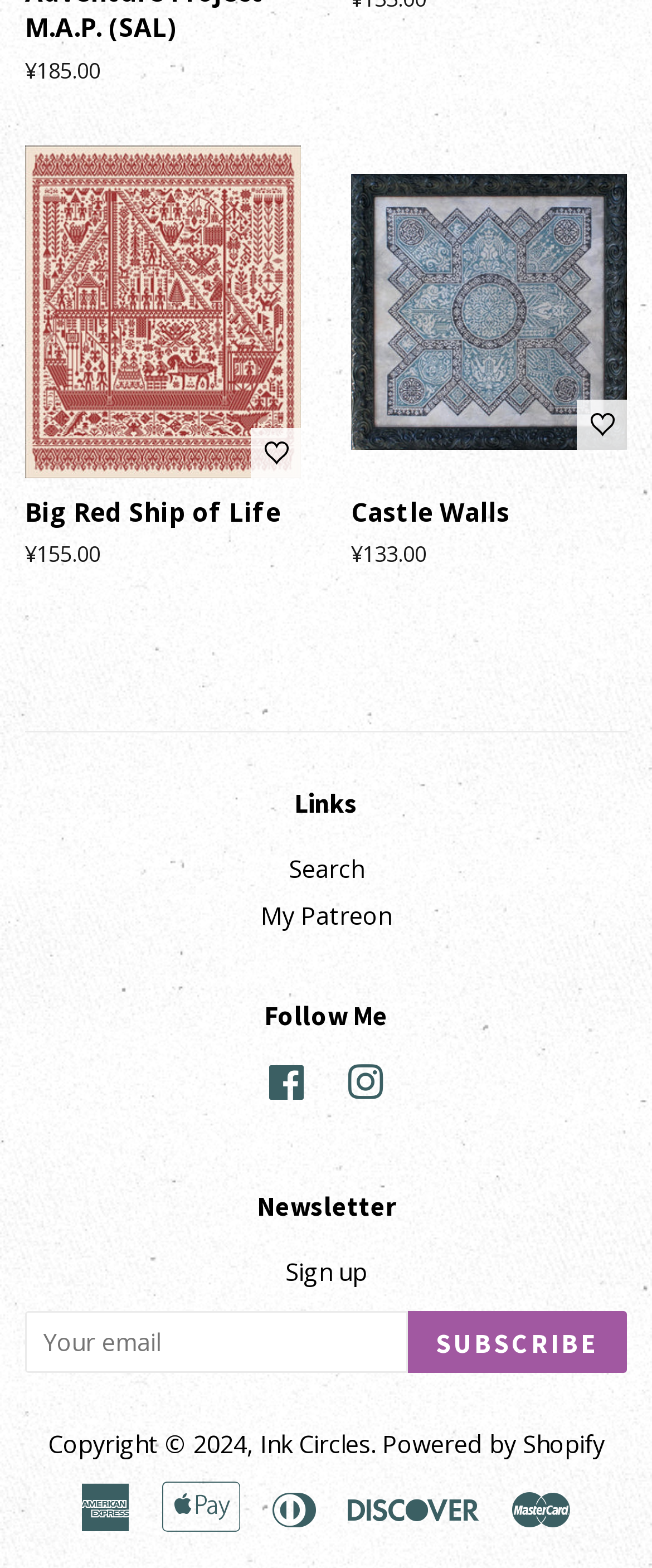Please determine the bounding box coordinates of the area that needs to be clicked to complete this task: 'Subscribe to the newsletter'. The coordinates must be four float numbers between 0 and 1, formatted as [left, top, right, bottom].

[0.625, 0.836, 0.962, 0.875]